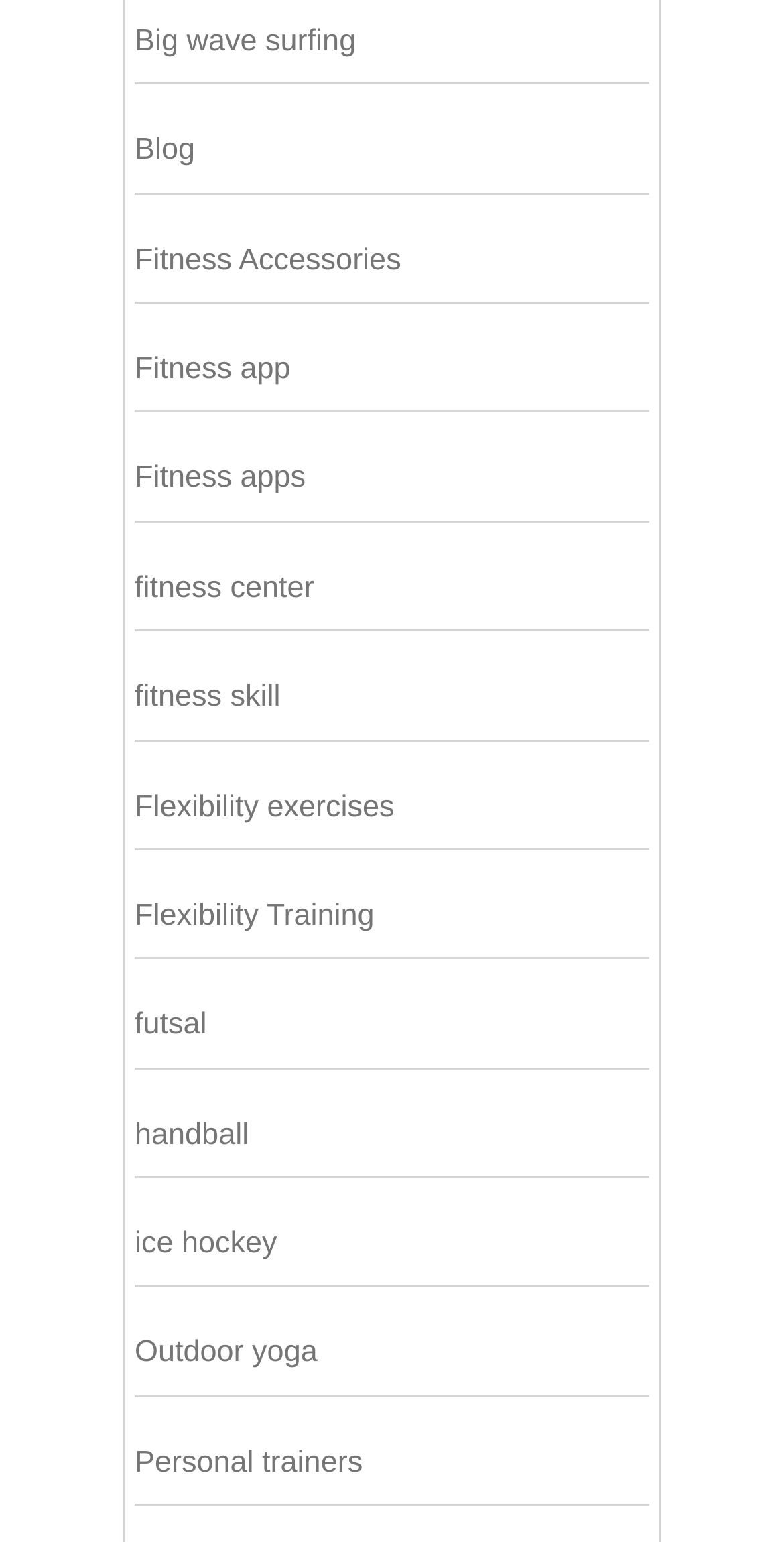Please mark the clickable region by giving the bounding box coordinates needed to complete this instruction: "Click on Big wave surfing".

[0.172, 0.015, 0.454, 0.038]